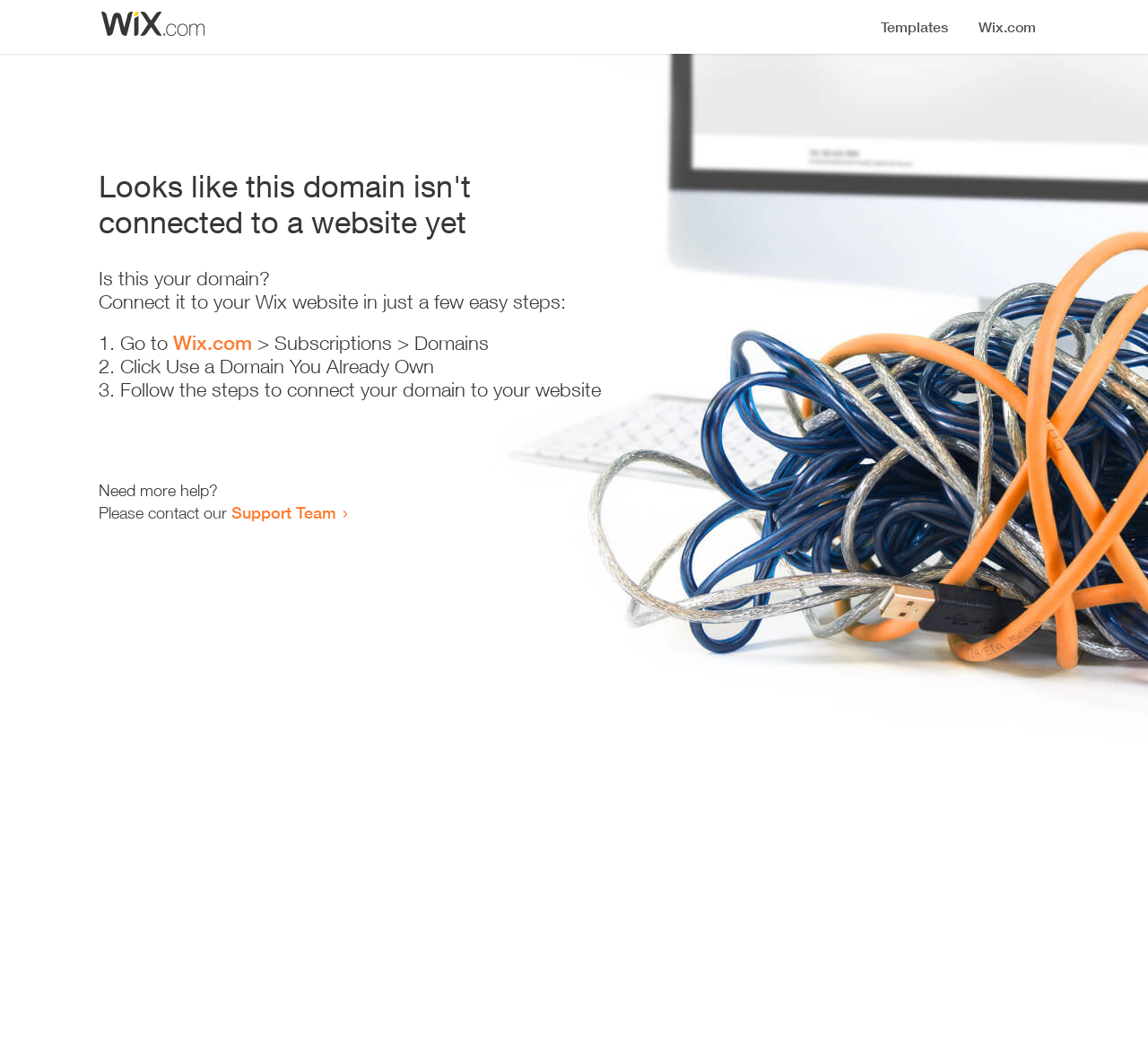Please analyze the image and provide a thorough answer to the question:
How many steps to connect the domain?

The webpage provides a list of steps to connect the domain, which includes '1. Go to Wix.com > Subscriptions > Domains', '2. Click Use a Domain You Already Own', and '3. Follow the steps to connect your domain to your website'. Therefore, there are 3 steps to connect the domain.